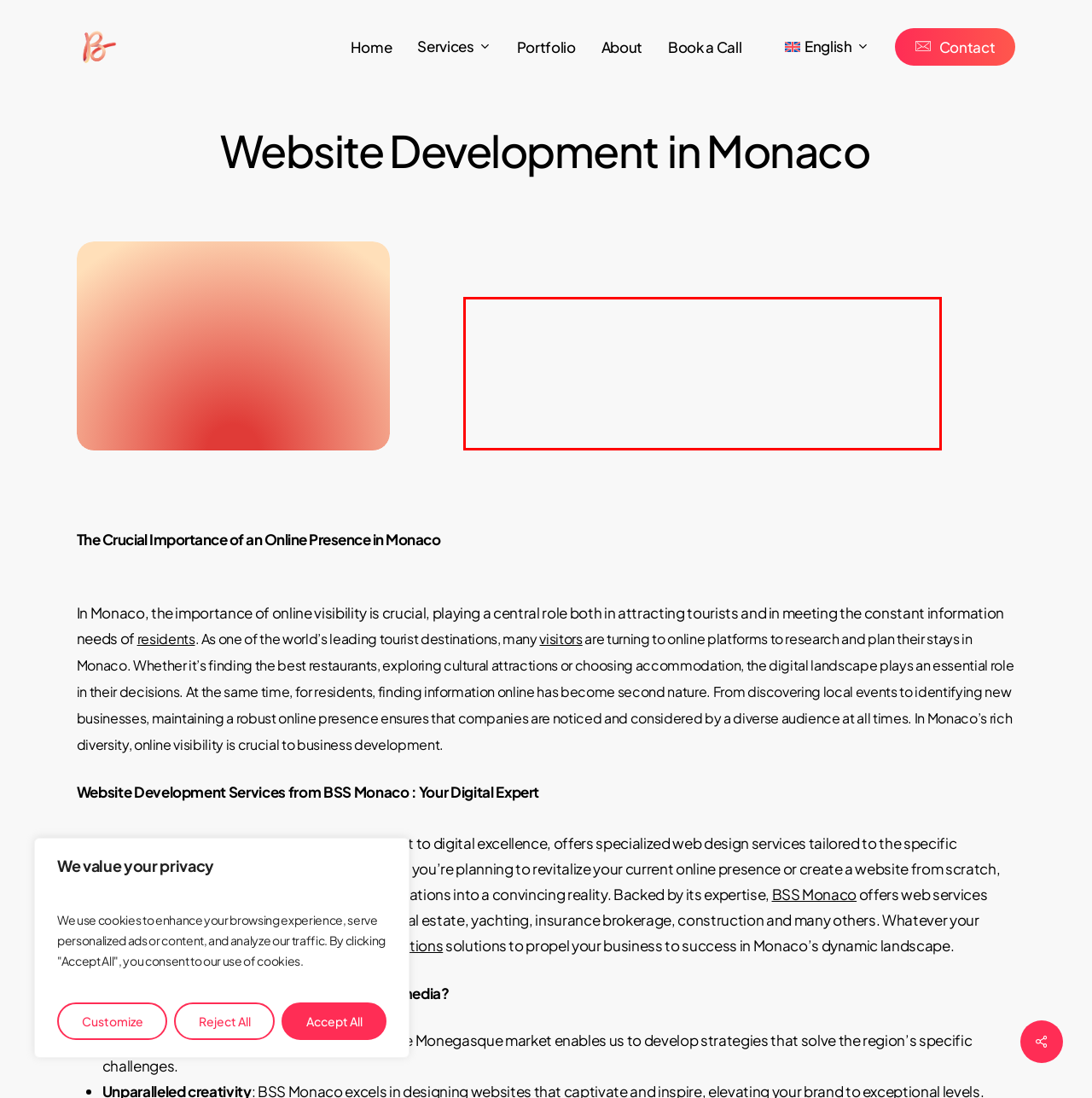You have a screenshot of a webpage with a red bounding box. Use OCR to generate the text contained within this red rectangle.

Whether you’re an established company or an ambitious start-up, creating a professional website in Monaco is essential for reaching your target audience and boosting your credibility. Immerse yourself in the extraordinary possibilities offered by the dedicated web design services of BSS Monaco offer, transforming your digital presence into a dynamic force for your business.